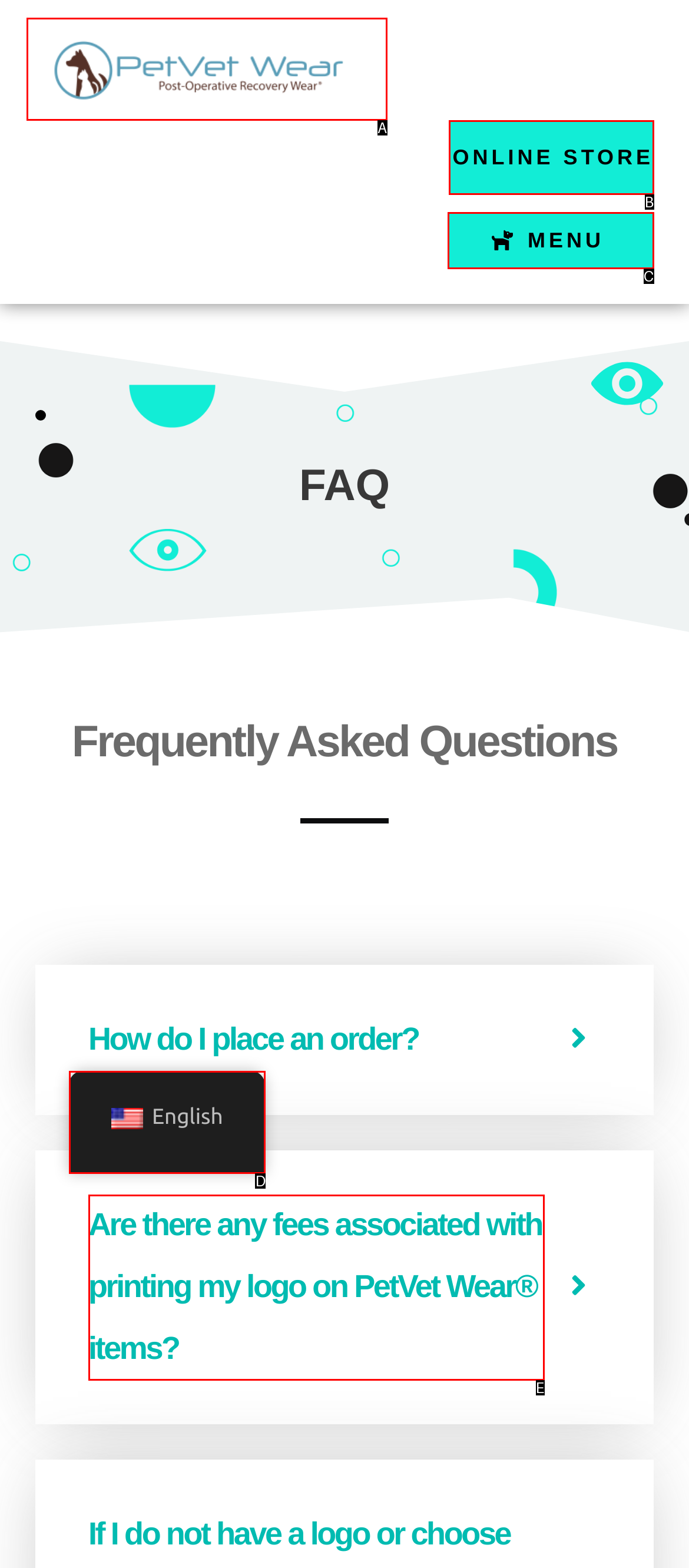Find the UI element described as: English Spanish German English
Reply with the letter of the appropriate option.

D